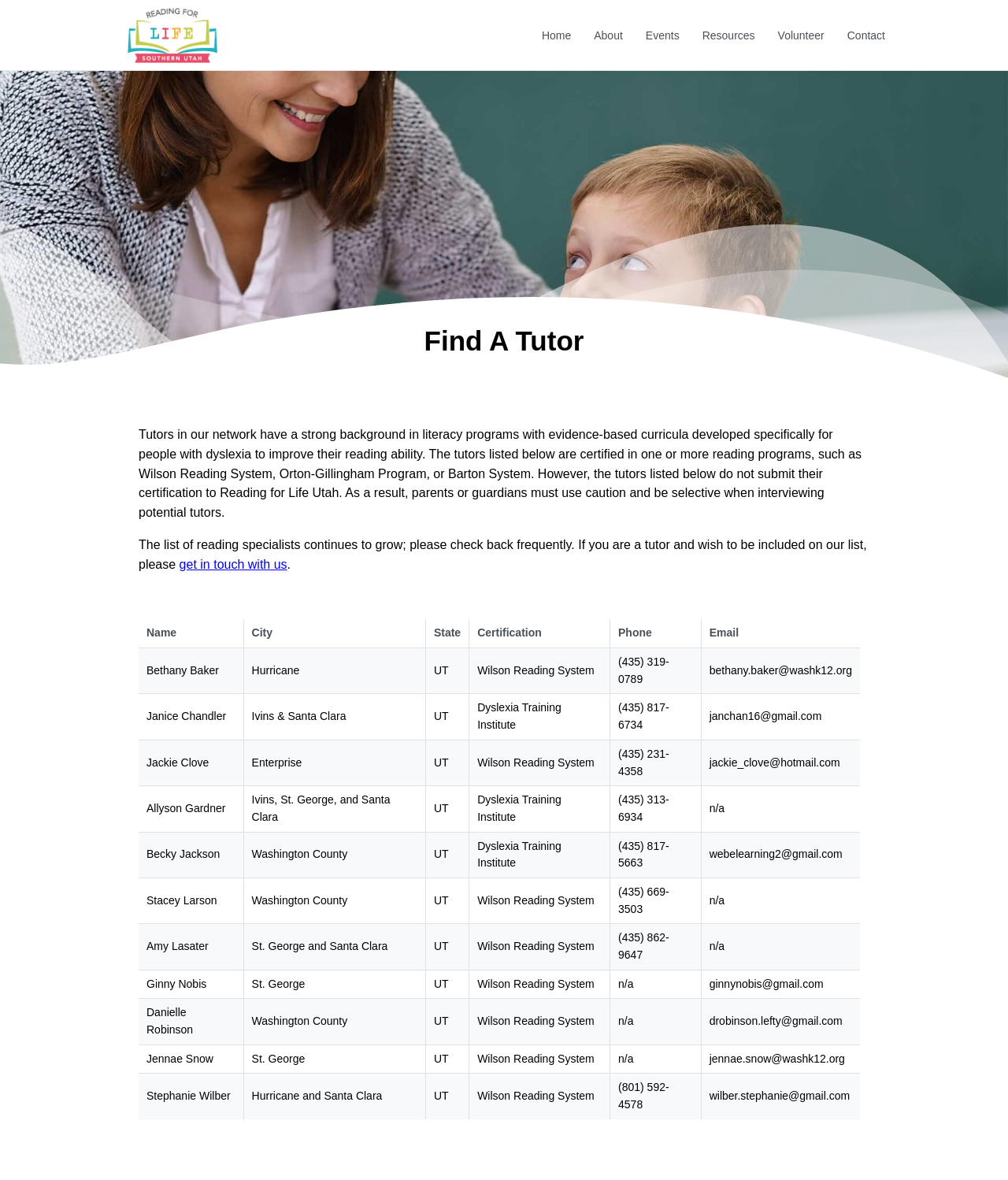Identify the coordinates of the bounding box for the element described below: "get in touch with us". Return the coordinates as four float numbers between 0 and 1: [left, top, right, bottom].

[0.178, 0.472, 0.285, 0.484]